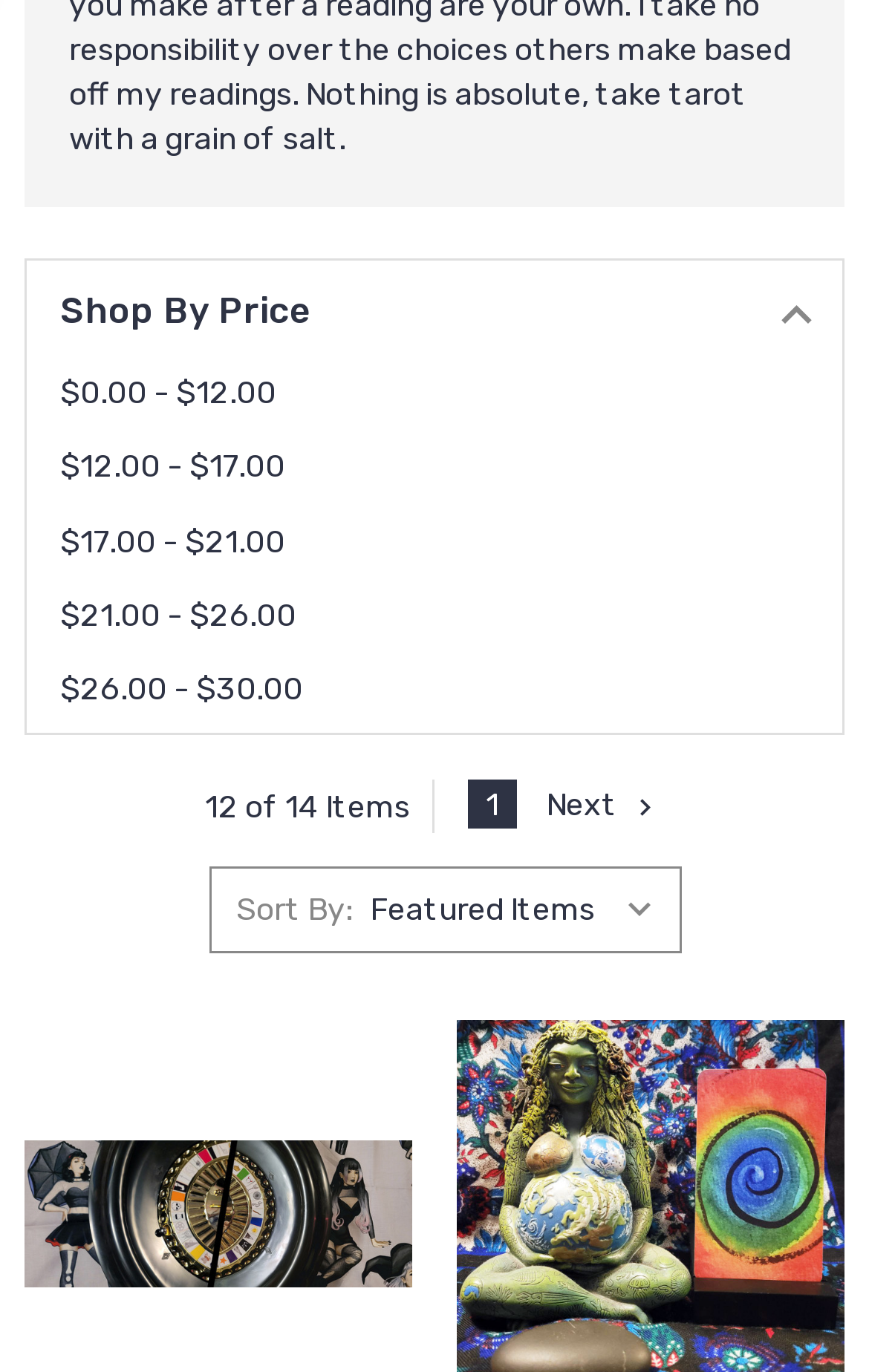Give a concise answer of one word or phrase to the question: 
How many items are shown on this page?

12